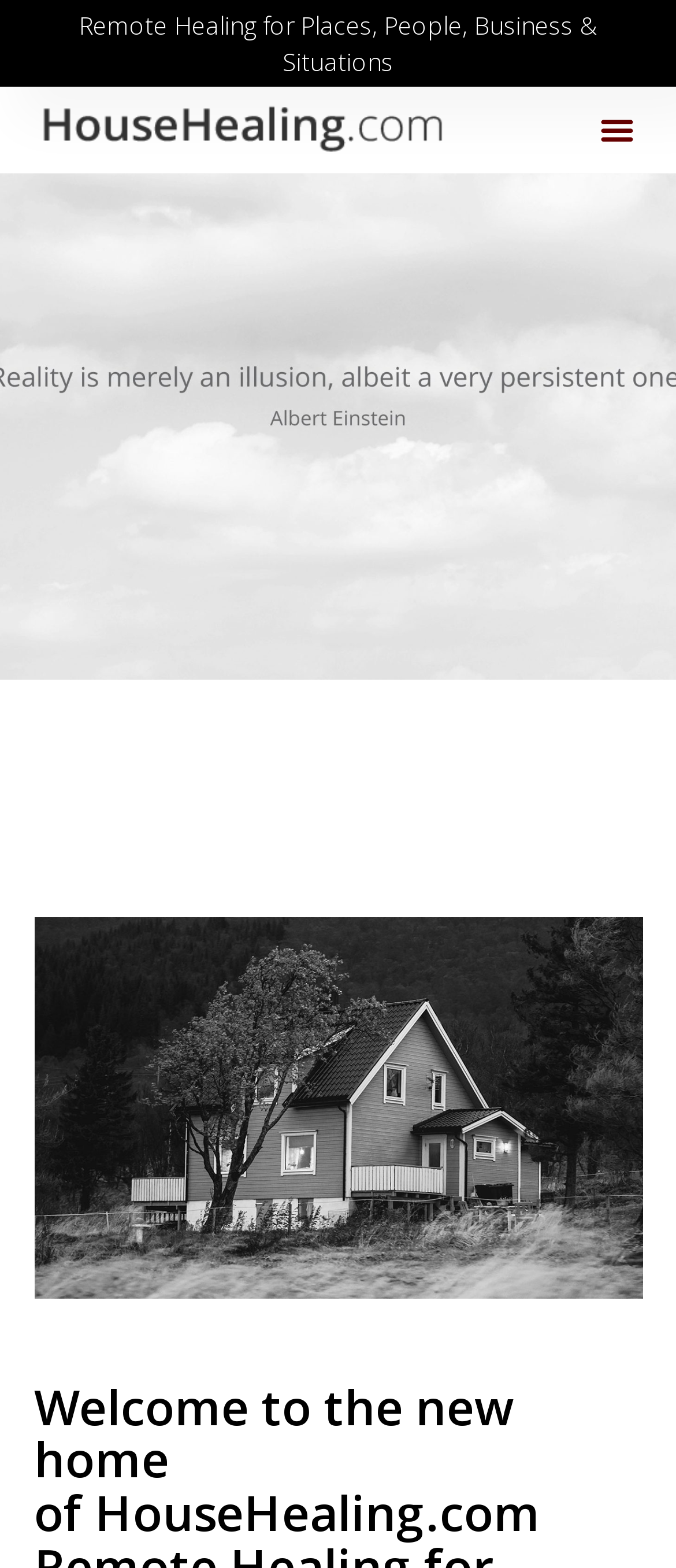Create a detailed summary of the webpage's content and design.

The webpage is titled "HouseHealing.com" and appears to be a website focused on remote healing services. At the top of the page, there is a static text element that reads "Remote Healing for Places, People, Business & Situations", which takes up most of the width of the page. Below this text, there is a link element, followed by a button labeled "Menu Toggle" on the right side of the page.

The majority of the page is divided into three equal sections, each containing a group of elements. These sections take up the entire width of the page and are stacked vertically. There are a total of nine groups, with three groups in each section. The groups are not labeled, but they appear to be some sort of navigation or content containers.